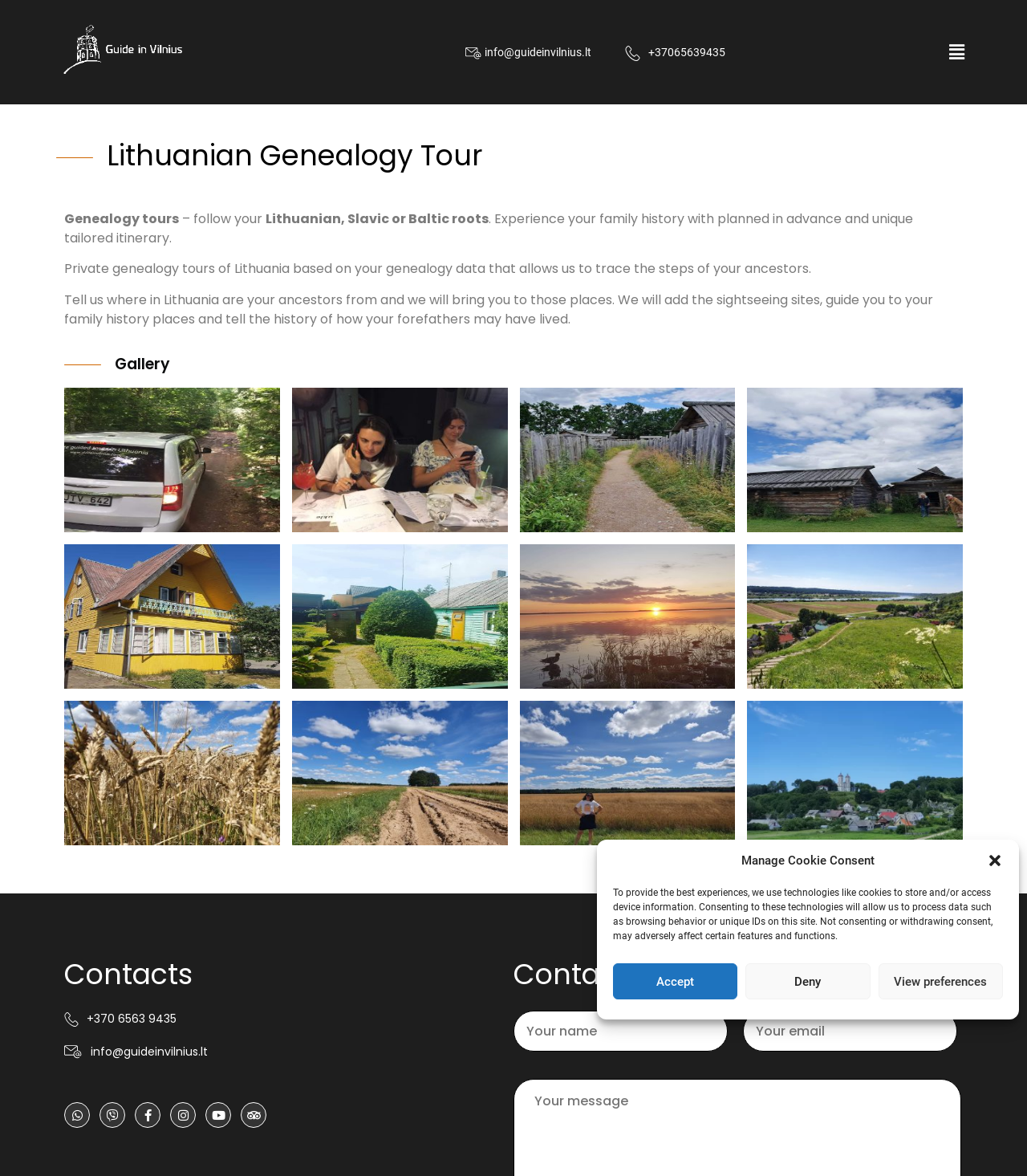Please locate the bounding box coordinates of the region I need to click to follow this instruction: "Contact via phone".

[0.632, 0.039, 0.707, 0.05]